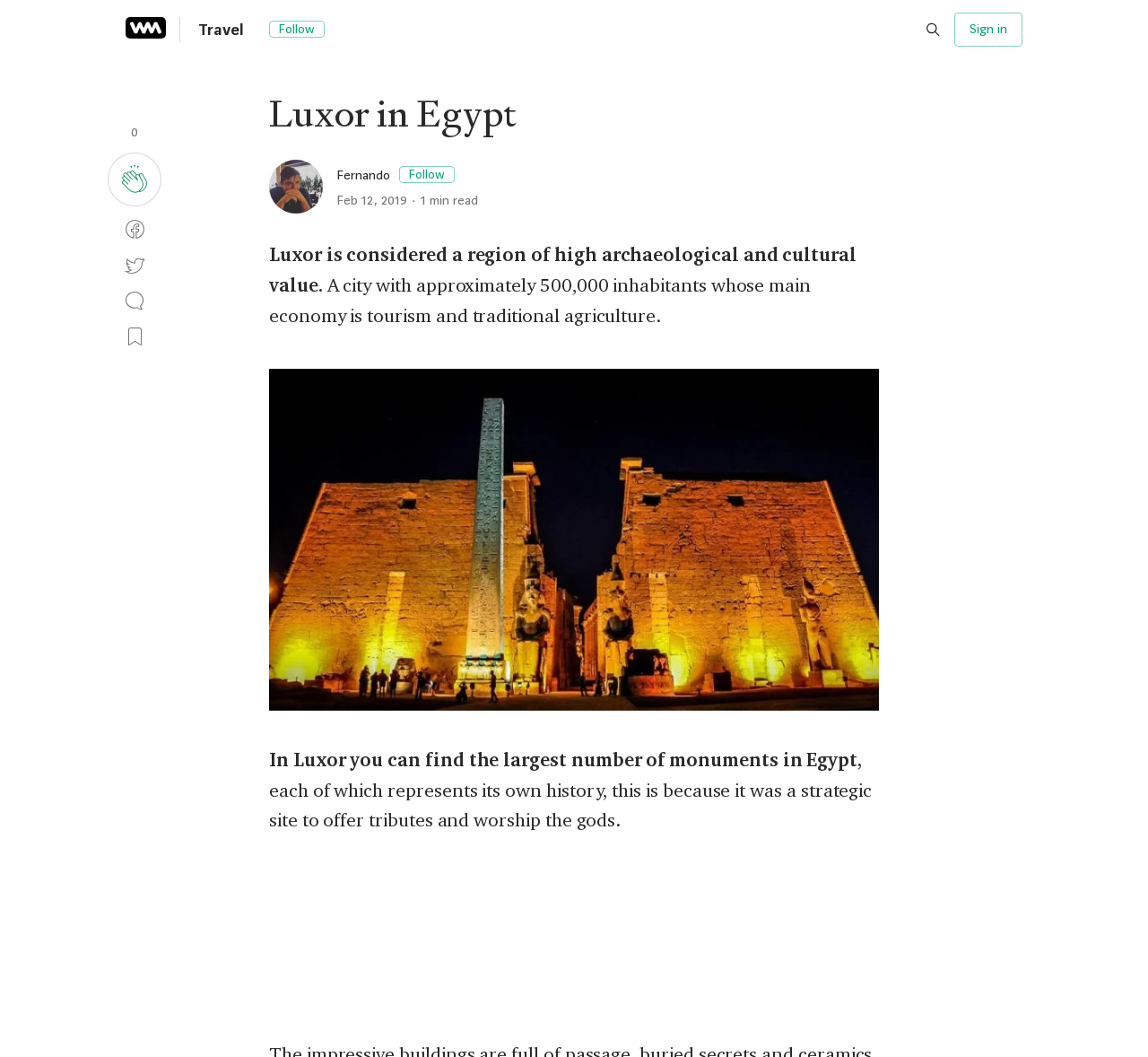Determine the bounding box coordinates for the clickable element to execute this instruction: "learn about predators". Provide the coordinates as four float numbers between 0 and 1, i.e., [left, top, right, bottom].

None